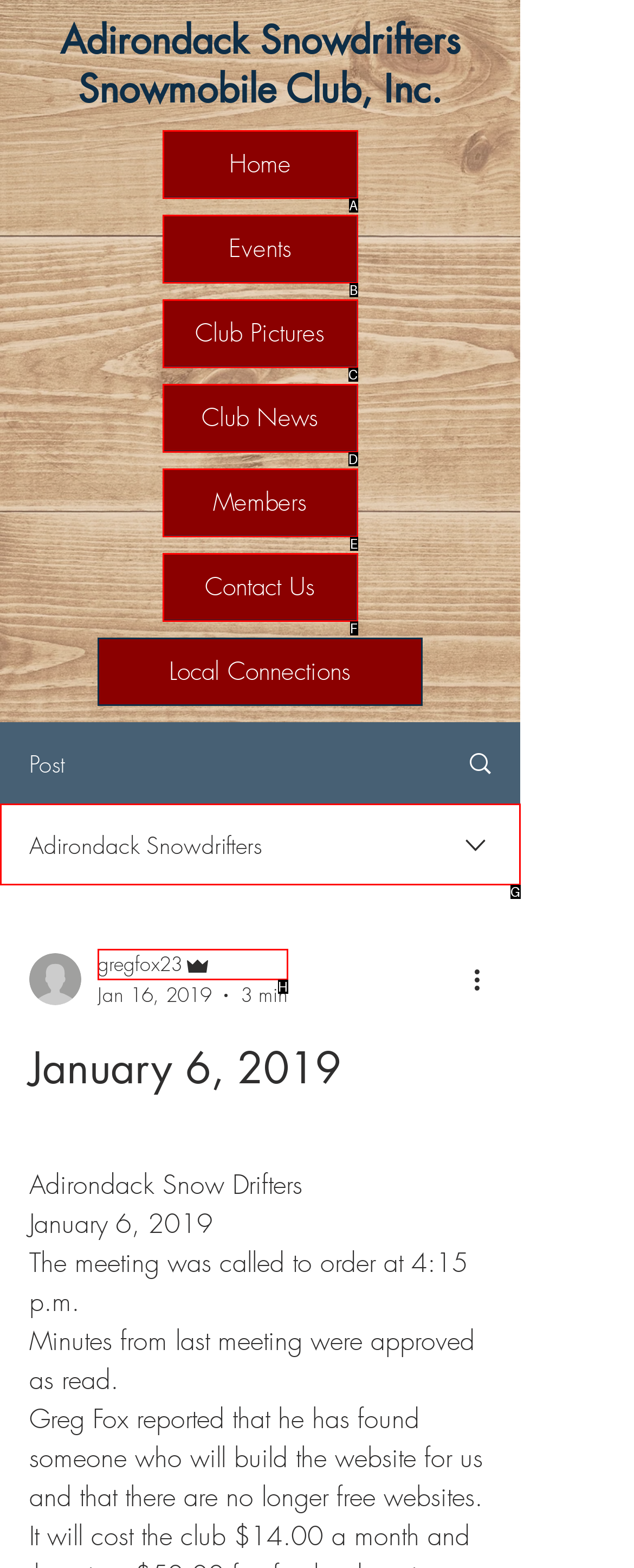Select the letter from the given choices that aligns best with the description: Home. Reply with the specific letter only.

A